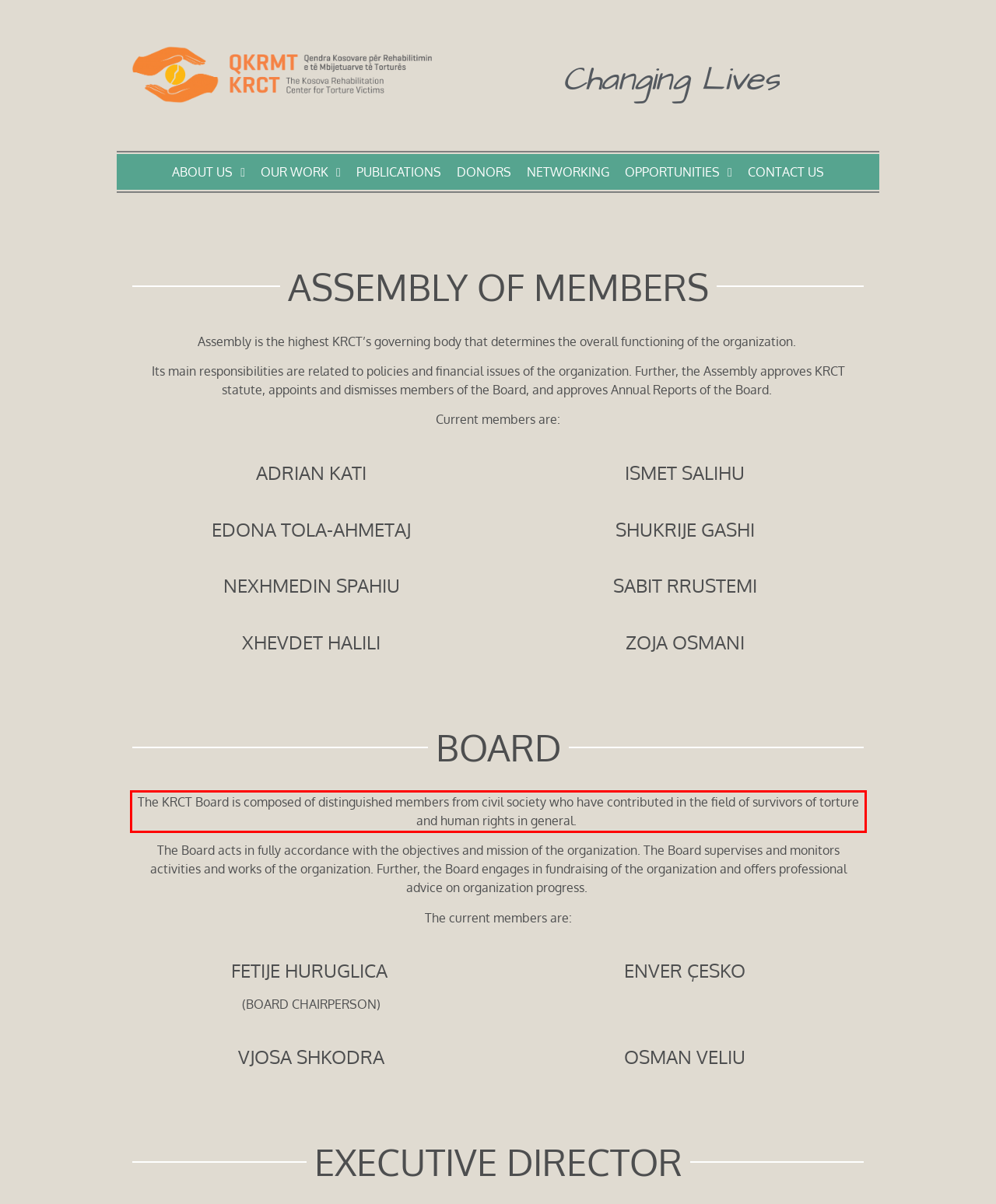You have a screenshot with a red rectangle around a UI element. Recognize and extract the text within this red bounding box using OCR.

The KRCT Board is composed of distinguished members from civil society who have contributed in the field of survivors of torture and human rights in general.